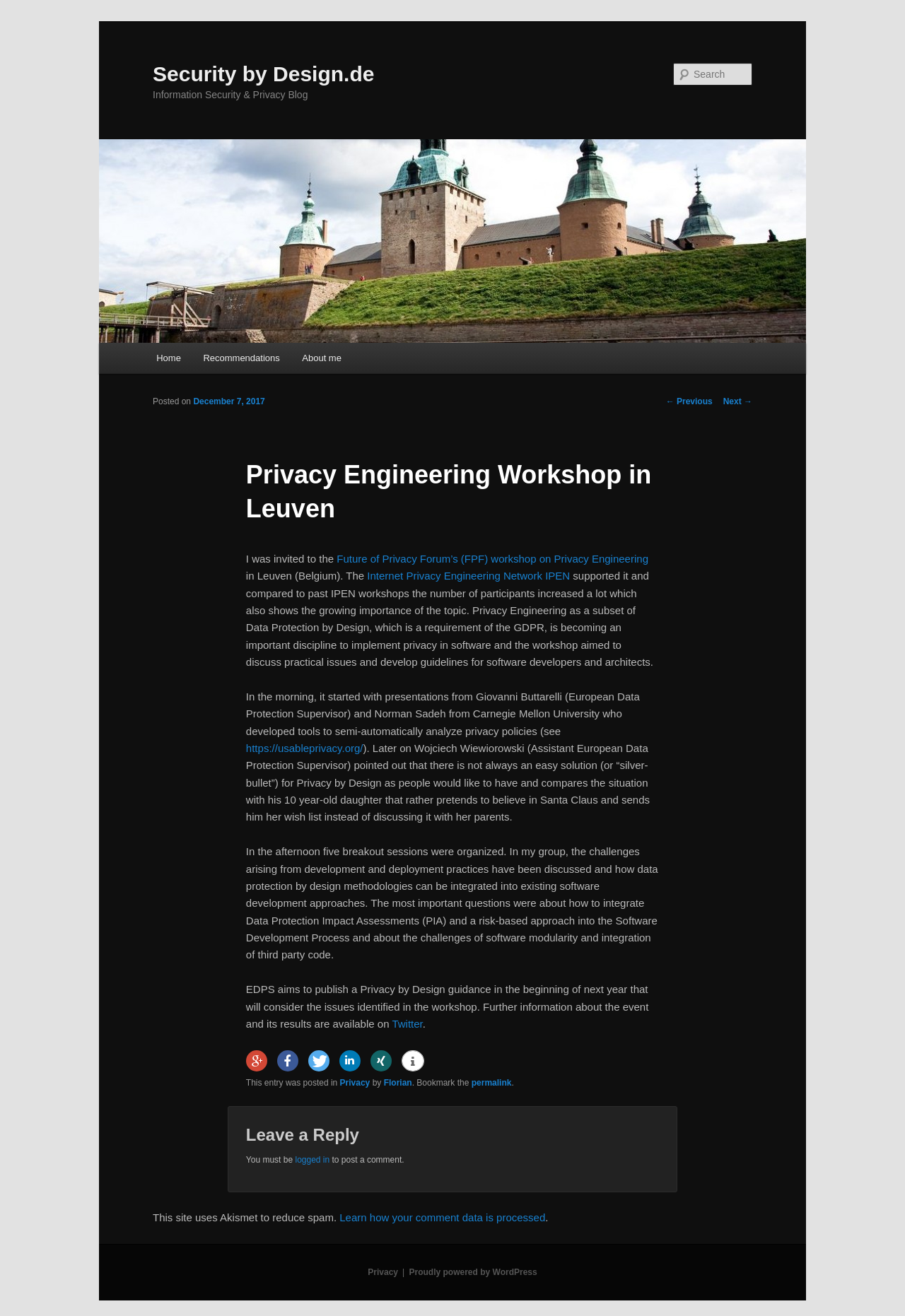Please find the bounding box coordinates of the clickable region needed to complete the following instruction: "Leave a reply". The bounding box coordinates must consist of four float numbers between 0 and 1, i.e., [left, top, right, bottom].

[0.272, 0.854, 0.728, 0.871]